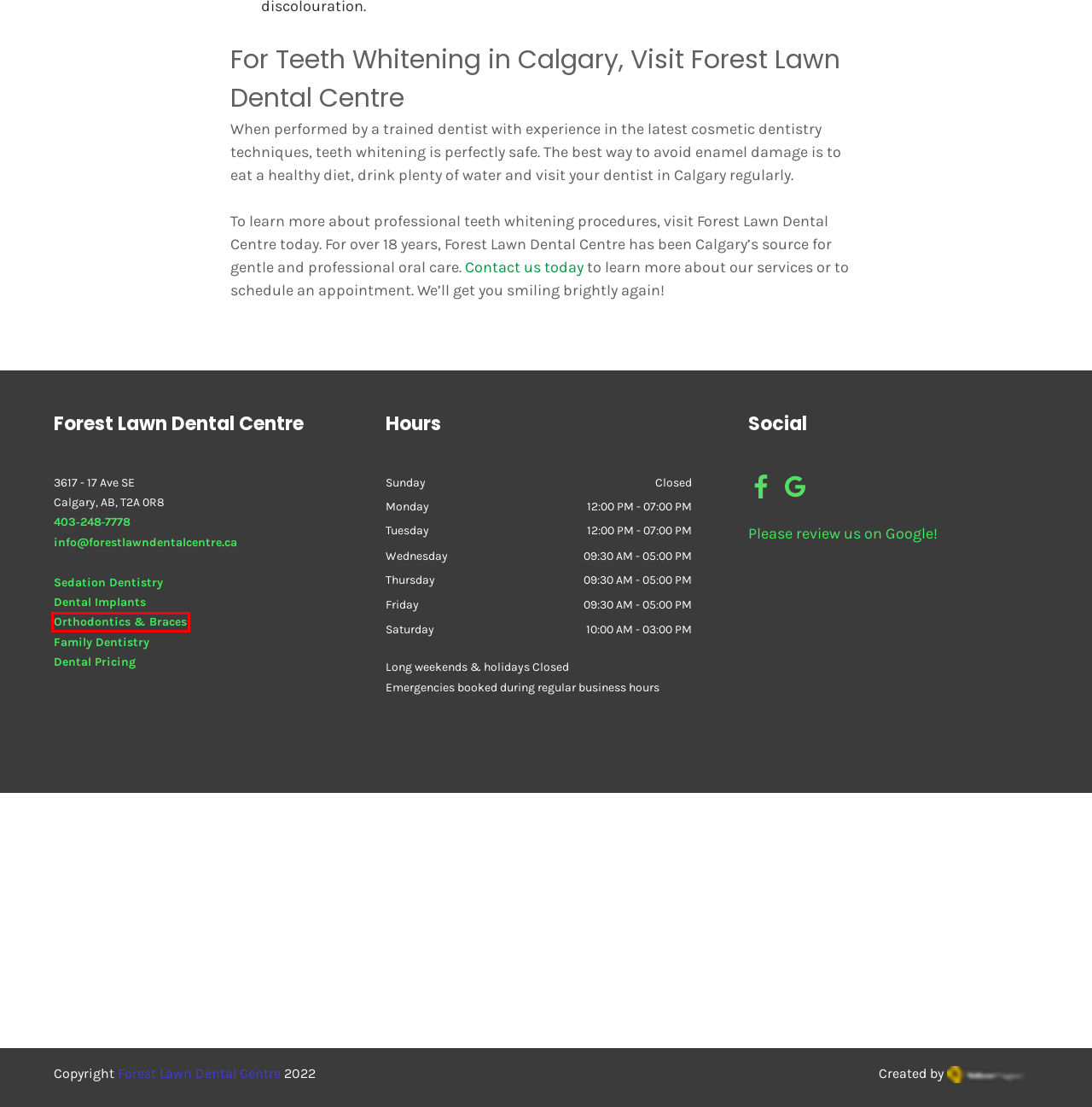A screenshot of a webpage is given, featuring a red bounding box around a UI element. Please choose the webpage description that best aligns with the new webpage after clicking the element in the bounding box. These are the descriptions:
A. Blogs About Oral Health | Forest Lawn Dental Centre
B. Forest Lawn Dental Centre | Dental Pricing
C. Sedation Dentistry SE Calgary | Forest Lawn Dental Centre
D. Orthodontics SE Calgary | Forest Lawn Dental Centre
E. Dental Clinic SE Calgary | Forest Lawn Dental Centre
F. Dental Implants in SE Calgary | Forest Lawn Dental Centre
G. Family Dental SE Calgary | Forest Lawn Dental Centre
H. Child-Friendly Dentist SE Calgary | Forest Lawn Dental Centre

D